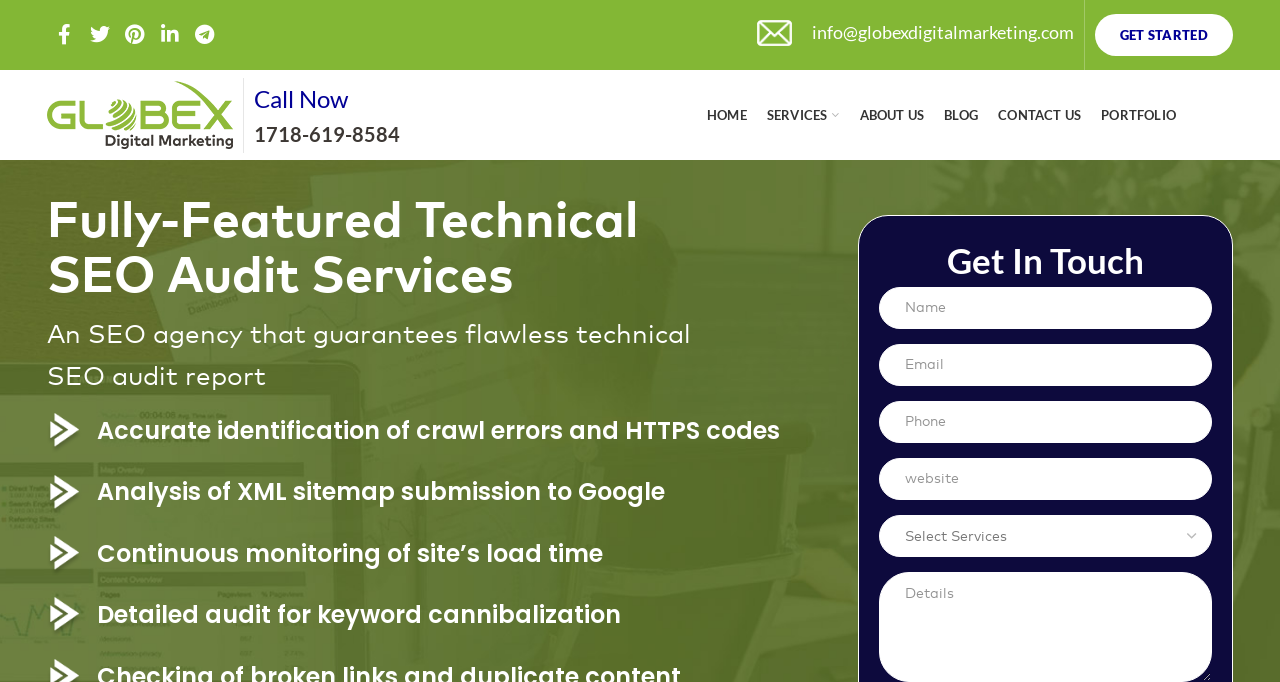What is the phone number to call?
Answer with a single word or short phrase according to what you see in the image.

1718-619-8584